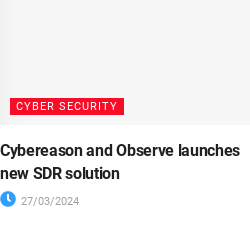What is the topic of the article about? Refer to the image and provide a one-word or short phrase answer.

cybersecurity solutions